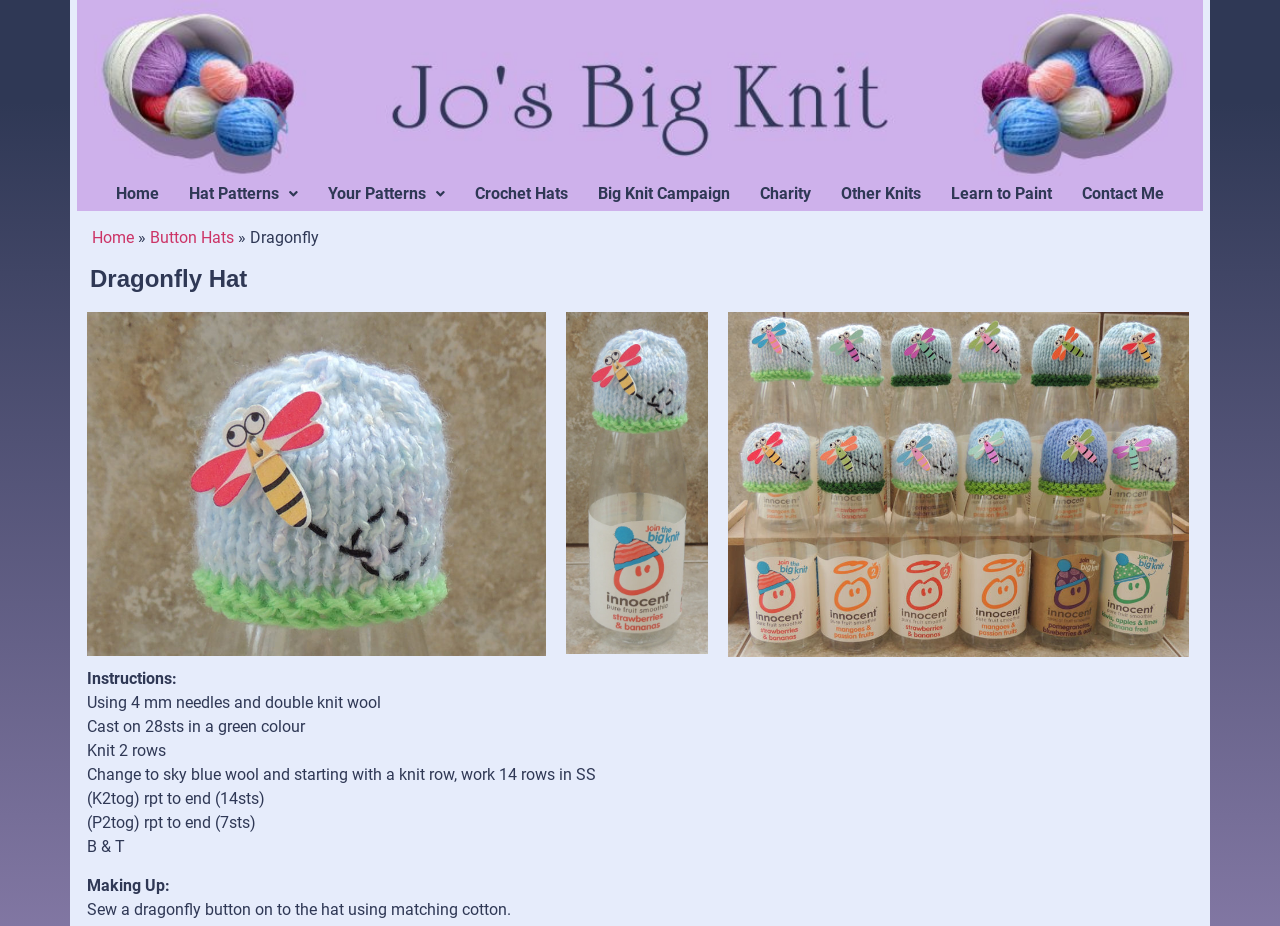What is the charity associated with the Big Knit campaign?
Based on the image, give a concise answer in the form of a single word or short phrase.

Age UK